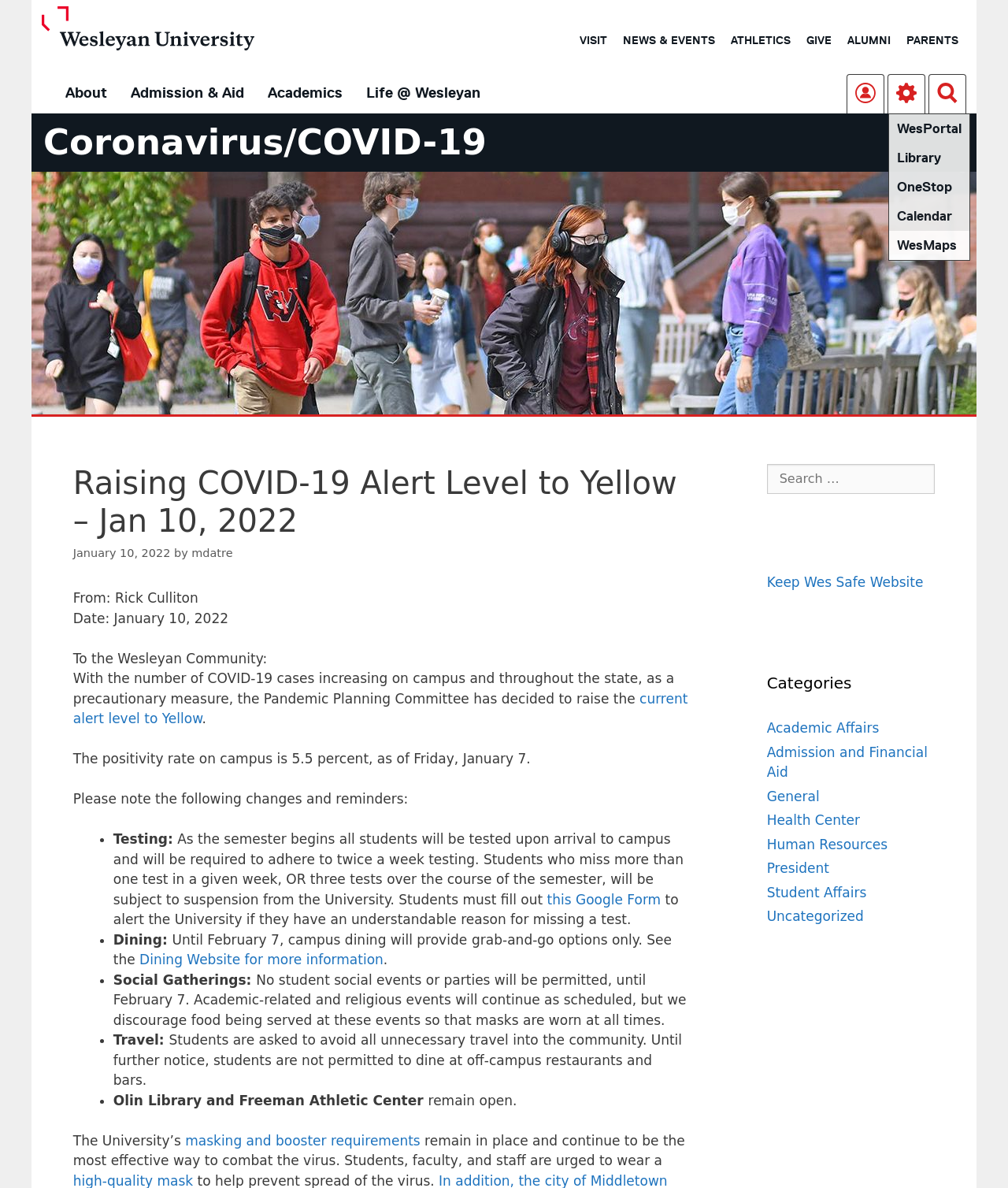Locate the bounding box coordinates of the clickable area to execute the instruction: "Search for something". Provide the coordinates as four float numbers between 0 and 1, represented as [left, top, right, bottom].

[0.922, 0.063, 0.958, 0.095]